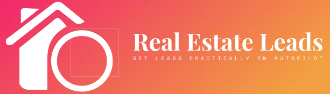Give a thorough explanation of the image.

The image features a dynamic and engaging graphic for "Real Estate Leads," effectively combining visual elements and text to convey its message. The design incorporates a stylized house icon, symbolizing the real estate industry, with a circular logo element that suggests continuous motion or automation. The bold text "Real Estate Leads" is prominently displayed, emphasizing the focus on generating leads. Below it, the tagline "Get Leads Practically on Autopilot" encapsulates the service's promise, highlighting ease and efficiency in lead generation for realtors. The vibrant gradient background transitions from pink to orange, adding a modern flair and drawing attention to the image, making it an eye-catching component in promoting lead generation strategies in real estate.